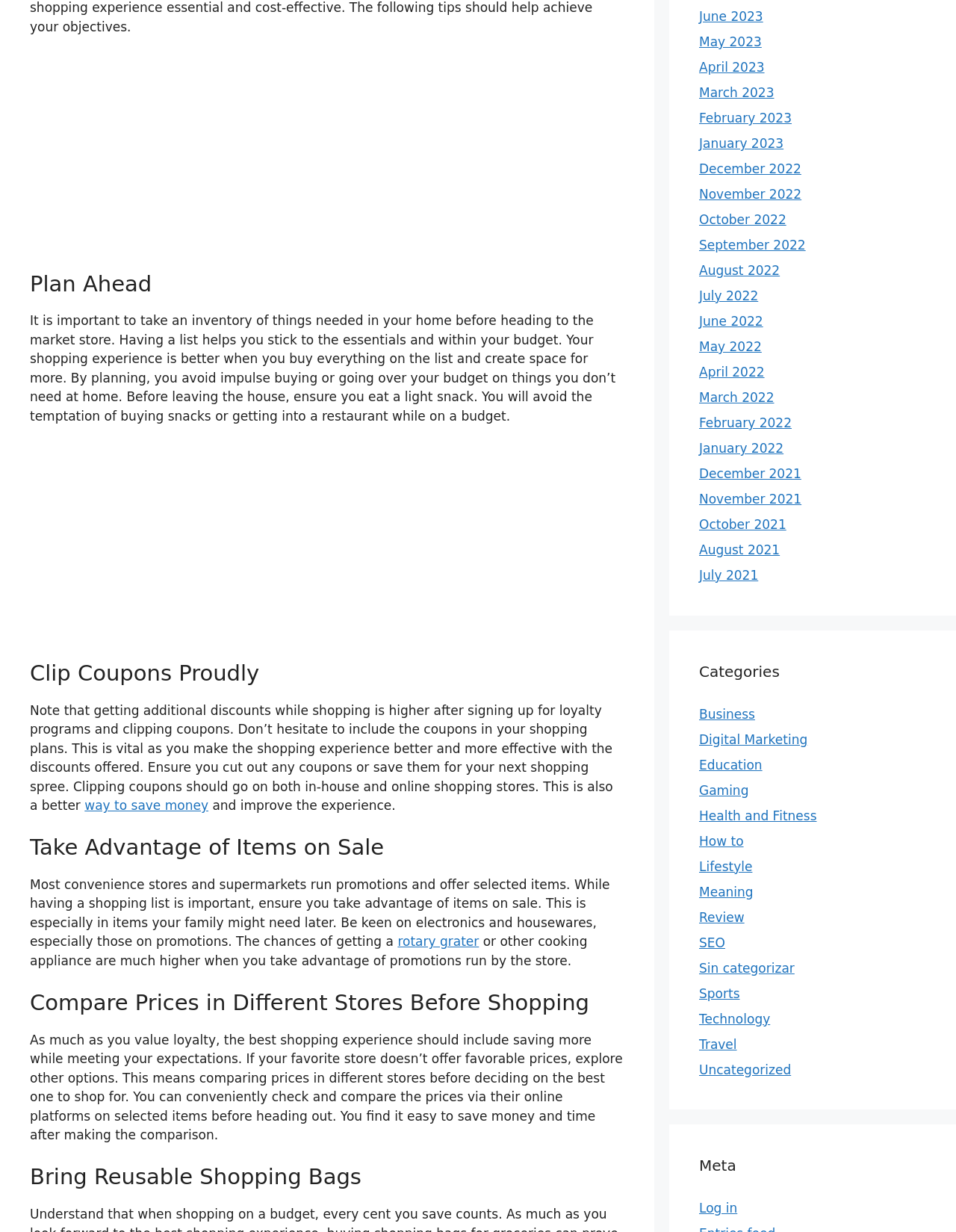What is the benefit of clipping coupons?
Answer with a single word or phrase by referring to the visual content.

Get additional discounts